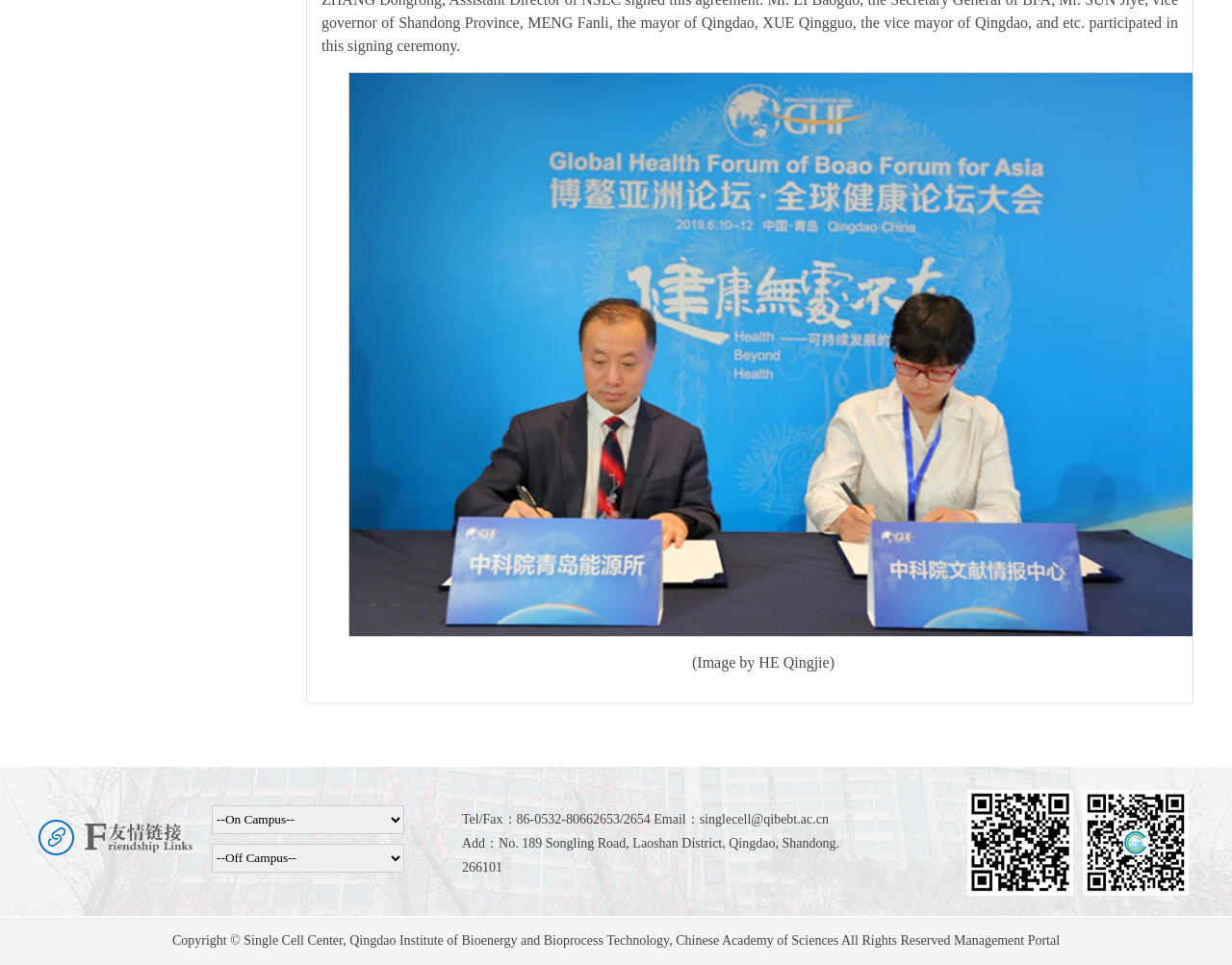How many social media links are there?
Look at the image and respond with a single word or a short phrase.

2